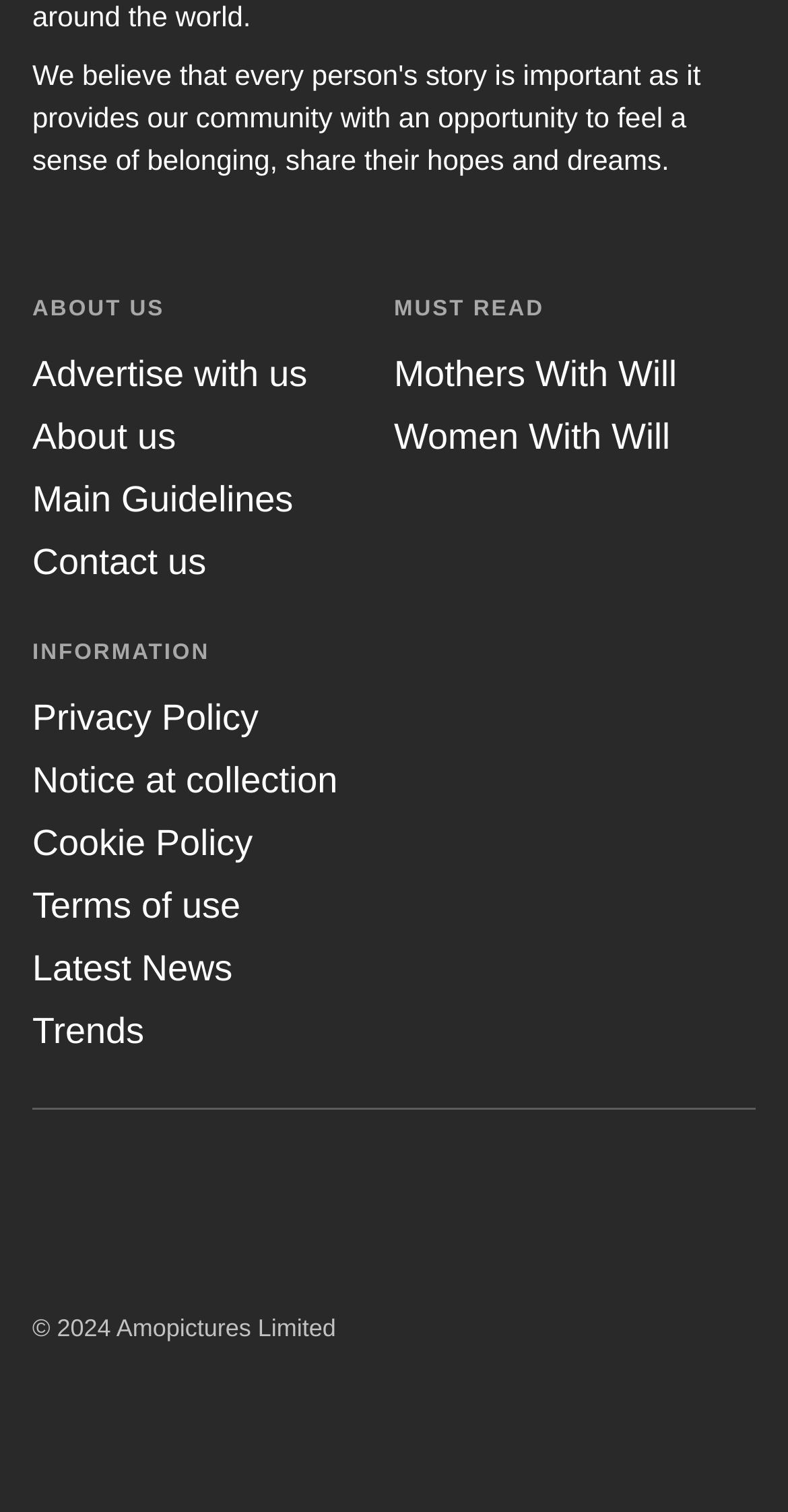What is the copyright information?
Based on the image content, provide your answer in one word or a short phrase.

2024 Amopictures Limited